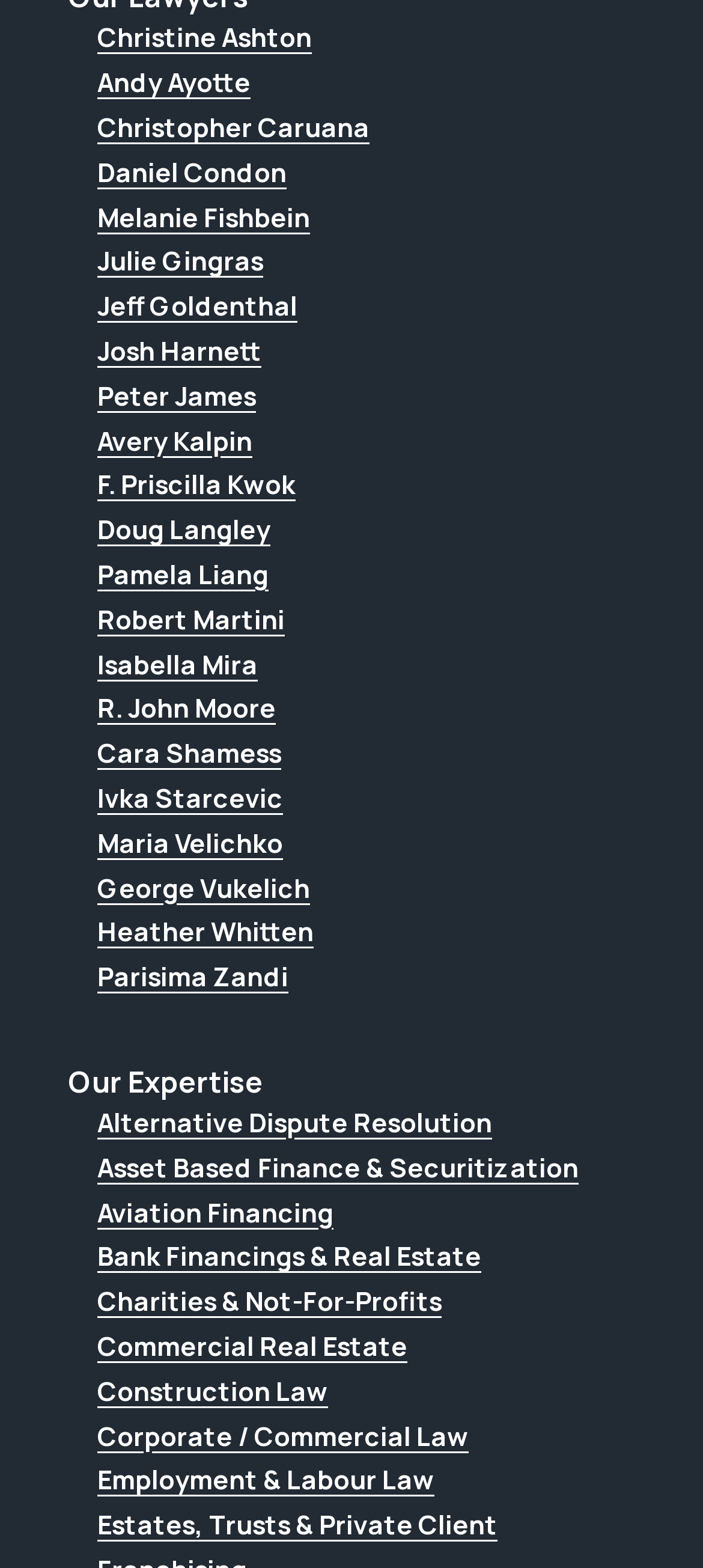Please locate the bounding box coordinates of the element's region that needs to be clicked to follow the instruction: "View Christine Ashton's profile". The bounding box coordinates should be provided as four float numbers between 0 and 1, i.e., [left, top, right, bottom].

[0.138, 0.012, 0.903, 0.037]